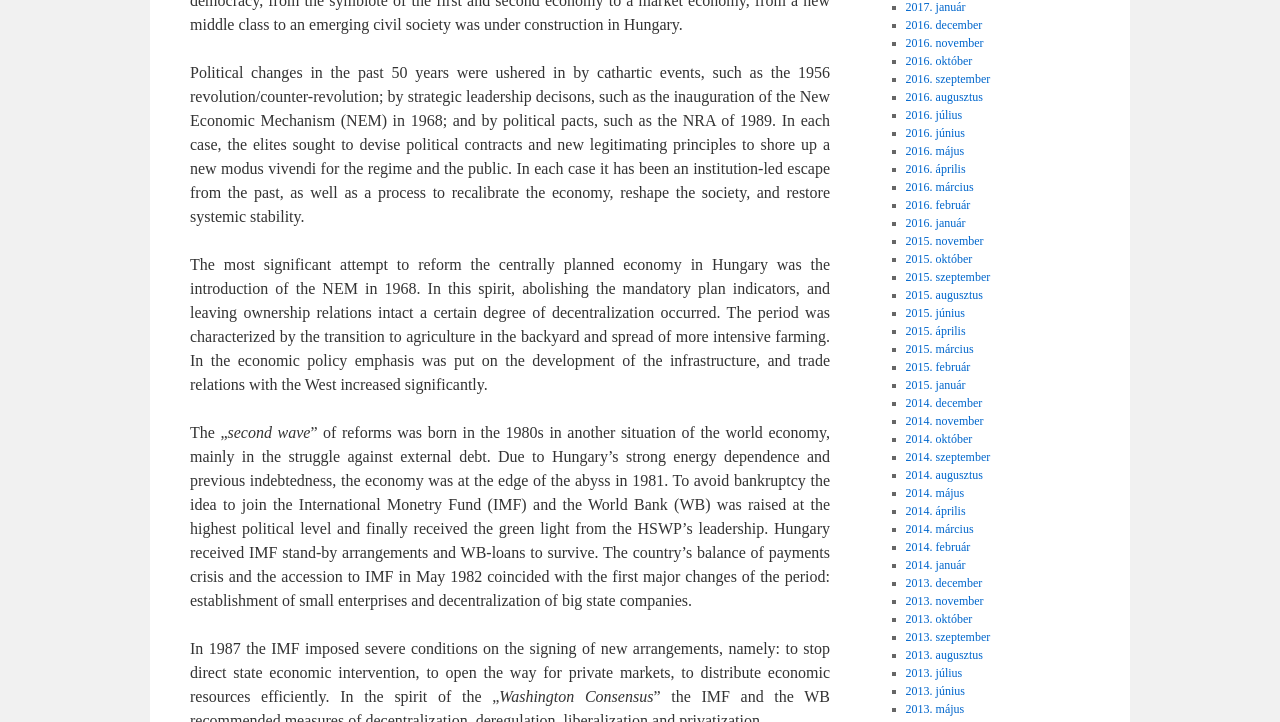What is the country where the economic reforms took place?
From the details in the image, provide a complete and detailed answer to the question.

Based on the text, it is mentioned that 'The most significant attempt to reform the centrally planned economy in Hungary was the introduction of the NEM in 1968.' This indicates that the country where the economic reforms took place is Hungary.